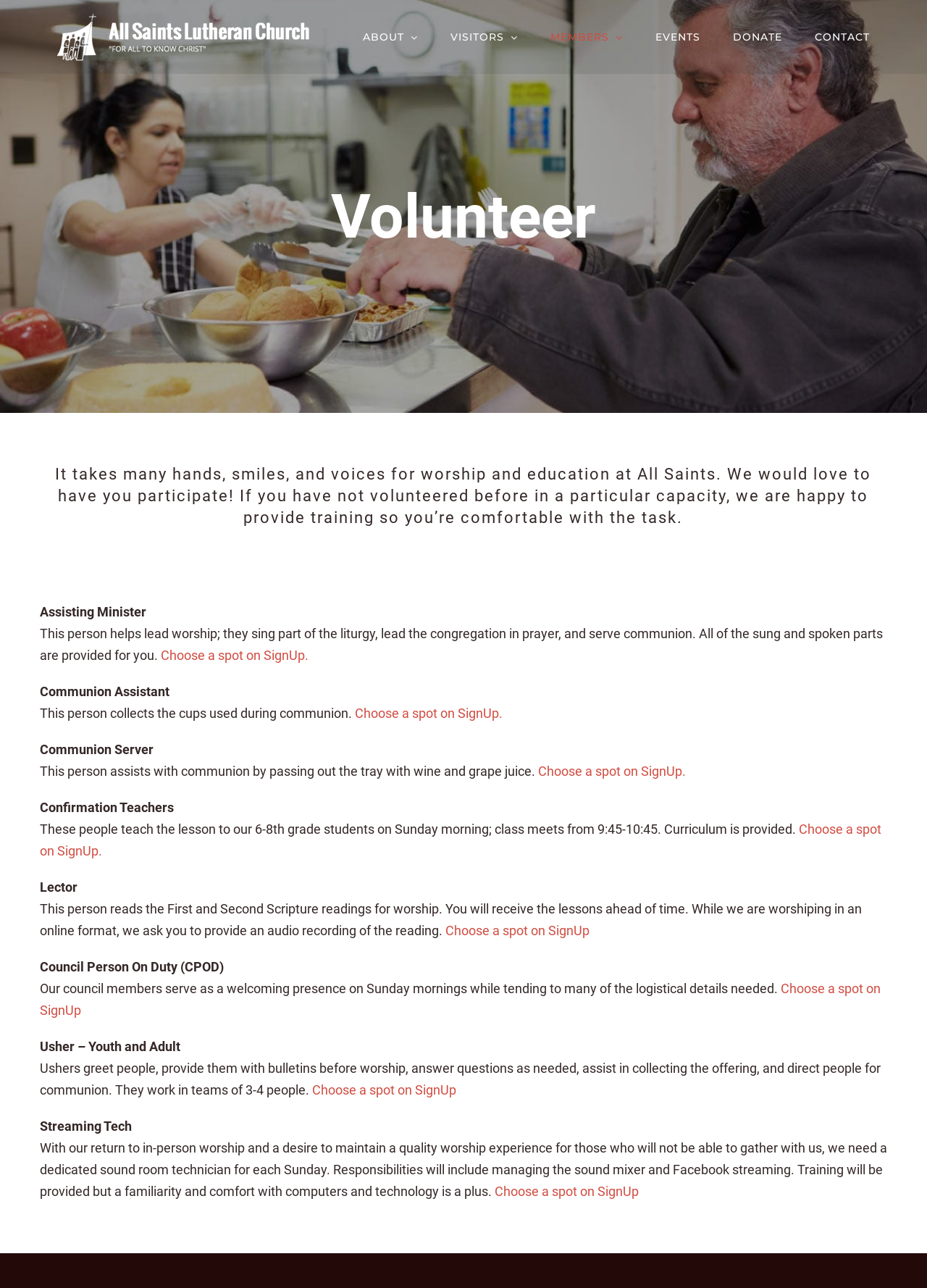Locate the bounding box coordinates of the area where you should click to accomplish the instruction: "Click the 'ABOUT' link in the main menu".

[0.392, 0.007, 0.451, 0.051]